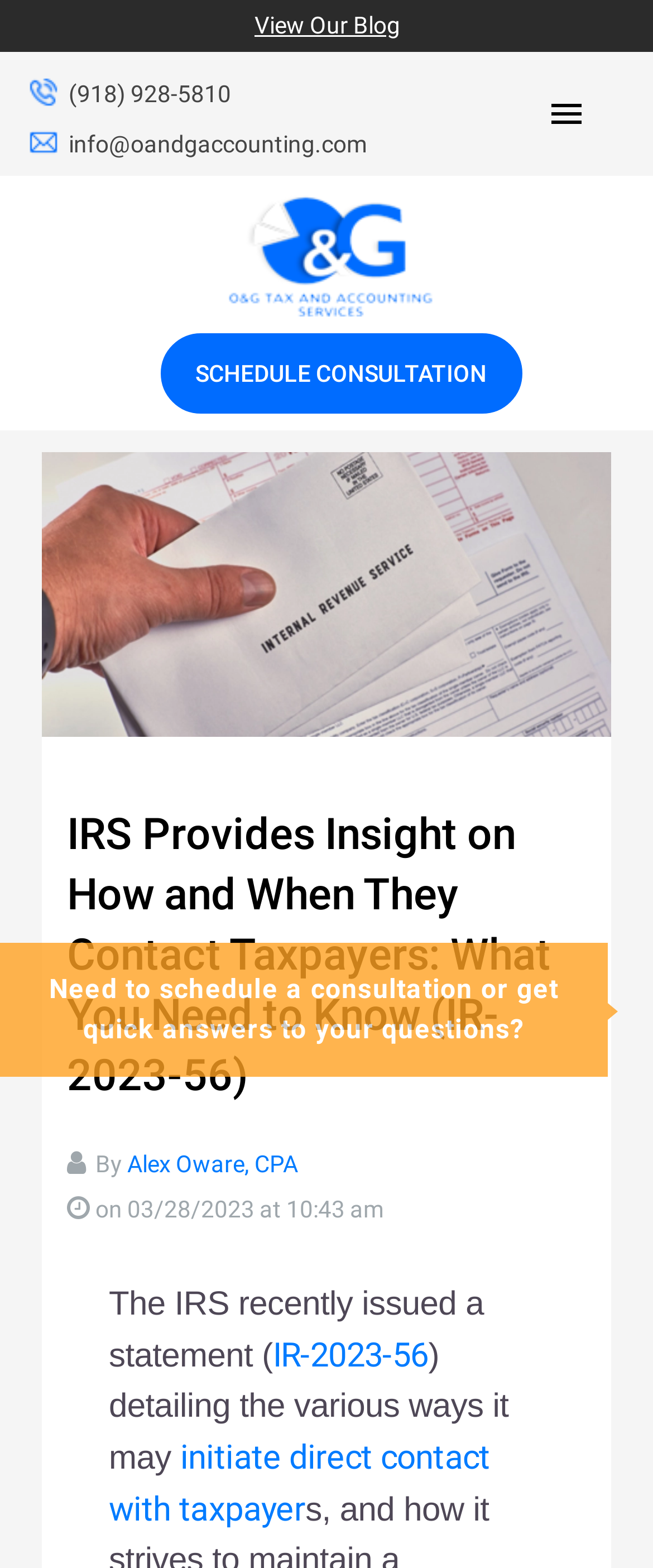Pinpoint the bounding box coordinates of the element you need to click to execute the following instruction: "Go to twitter". The bounding box should be represented by four float numbers between 0 and 1, in the format [left, top, right, bottom].

None